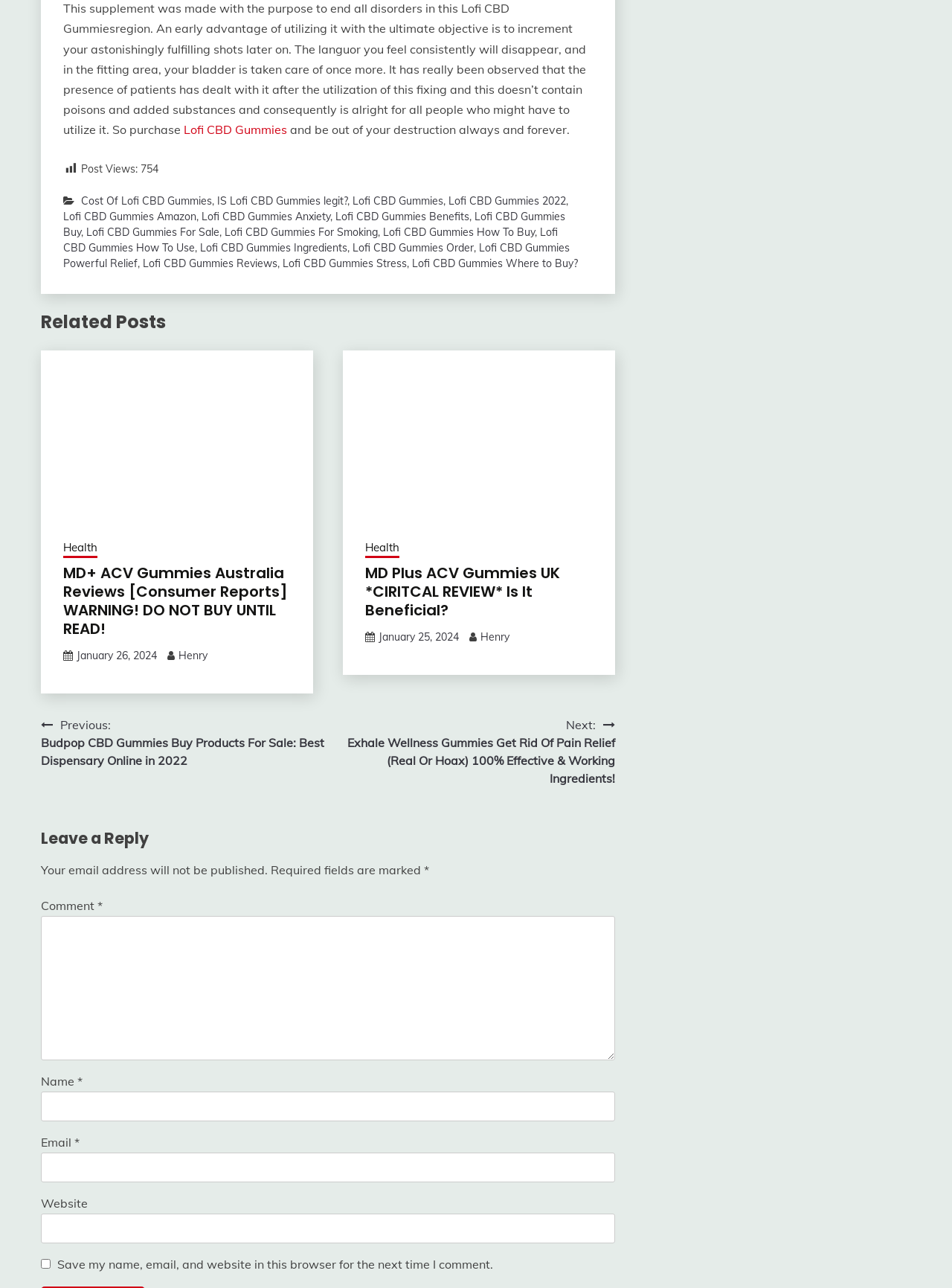Pinpoint the bounding box coordinates of the clickable area needed to execute the instruction: "View more information about 'Calligrammes: Poèmes de la Paix et de la Guerre'". The coordinates should be specified as four float numbers between 0 and 1, i.e., [left, top, right, bottom].

None